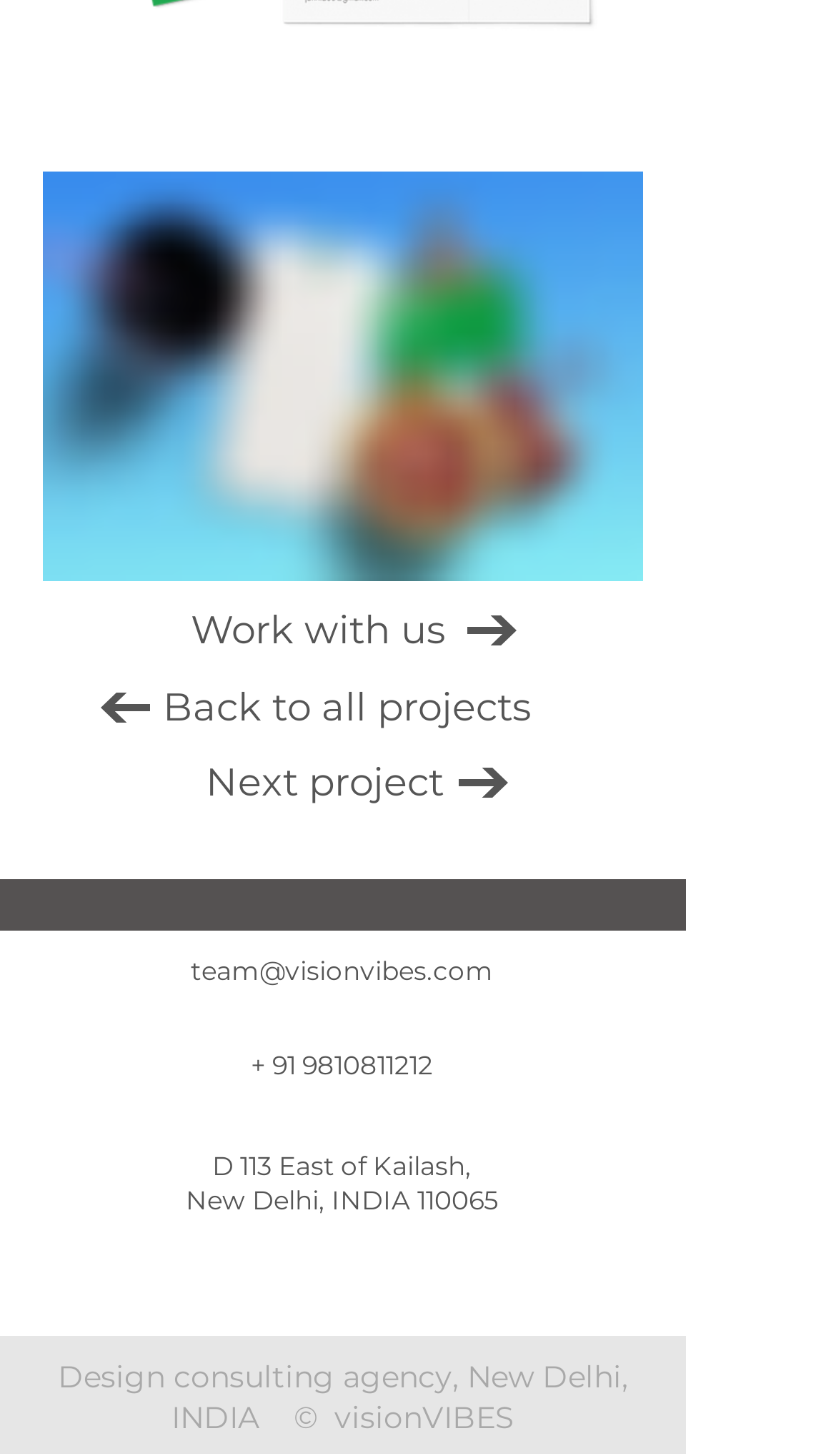Using the elements shown in the image, answer the question comprehensively: What is the phone number of the agency?

The phone number is mentioned in a heading element, which is also a link, in the contact information section of the webpage.